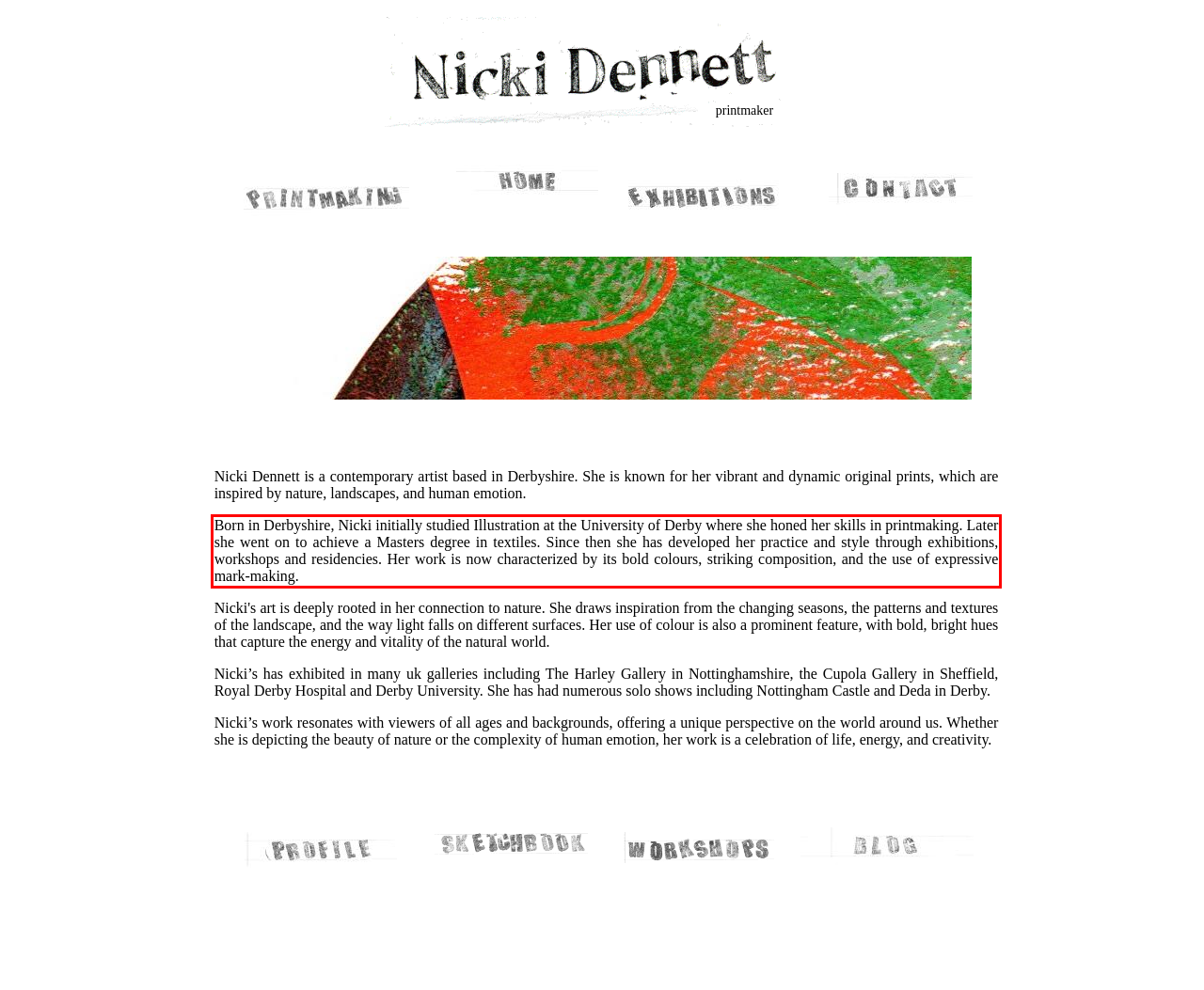In the screenshot of the webpage, find the red bounding box and perform OCR to obtain the text content restricted within this red bounding box.

Born in Derbyshire, Nicki initially studied Illustration at the University of Derby where she honed her skills in printmaking. Later she went on to achieve a Masters degree in textiles. Since then she has developed her practice and style through exhibitions, workshops and residencies. Her work is now characterized by its bold colours, striking composition, and the use of expressive mark-making.